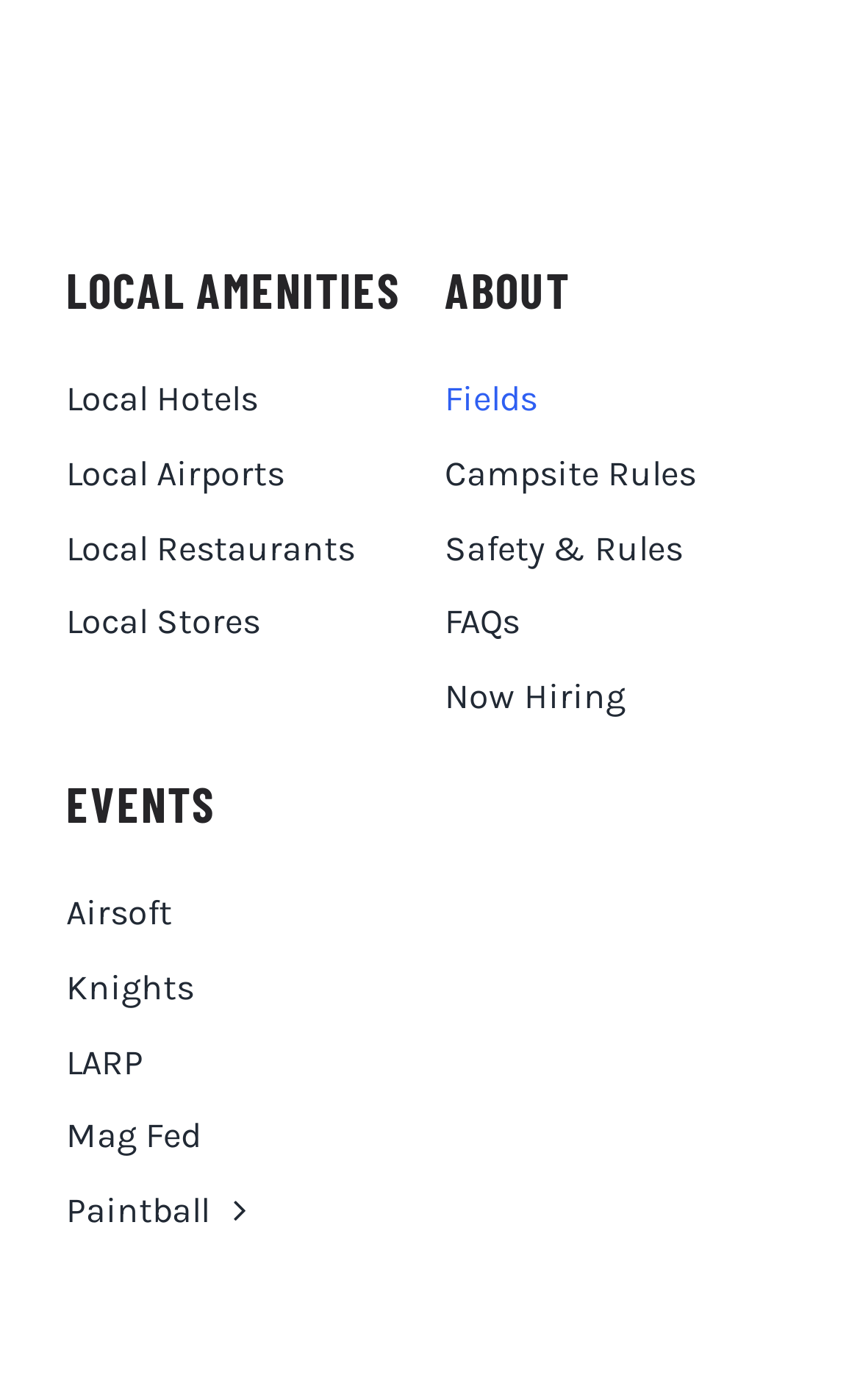Carefully examine the image and provide an in-depth answer to the question: How many local amenities are listed?

I counted the number of links under the 'LOCAL AMENITIES' heading, which are 'Local Hotels', 'Local Airports', 'Local Restaurants', and 'Local Stores', totaling 4 local amenities.